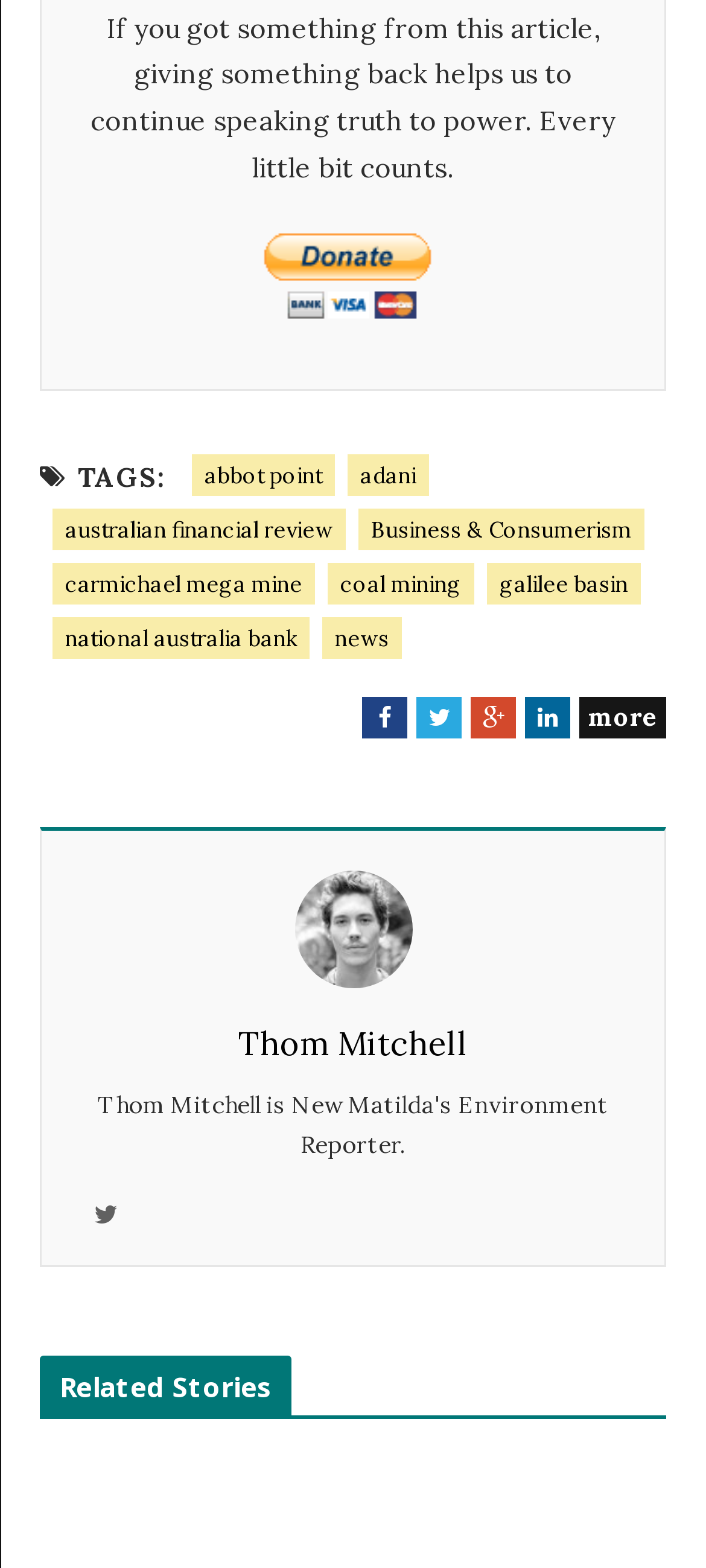Indicate the bounding box coordinates of the element that must be clicked to execute the instruction: "Read the news about Adani". The coordinates should be given as four float numbers between 0 and 1, i.e., [left, top, right, bottom].

[0.492, 0.29, 0.608, 0.316]